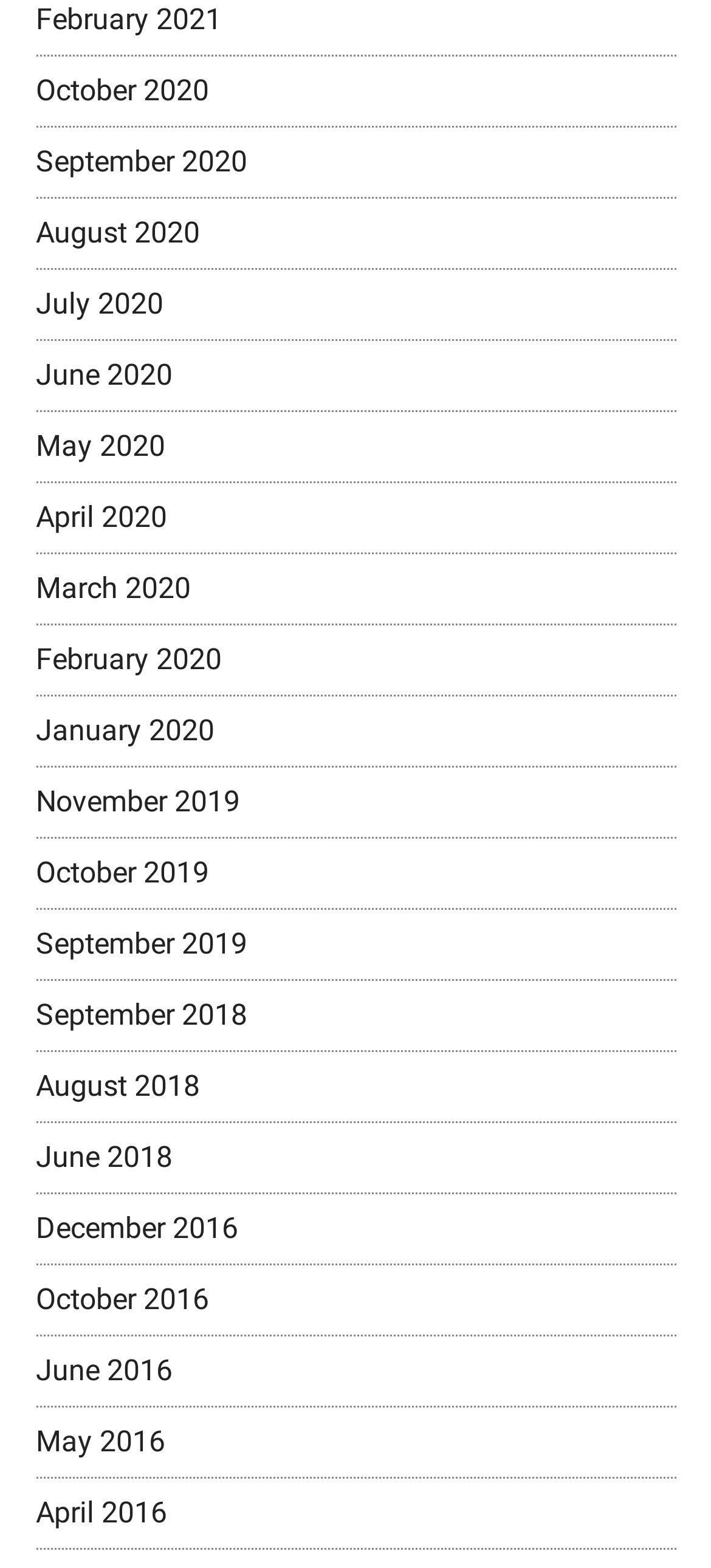What is the common format of the link texts?
Could you answer the question with a detailed and thorough explanation?

I observed that all the link texts follow a consistent format, which is 'Month Year', such as 'February 2021', 'October 2020', and so on.